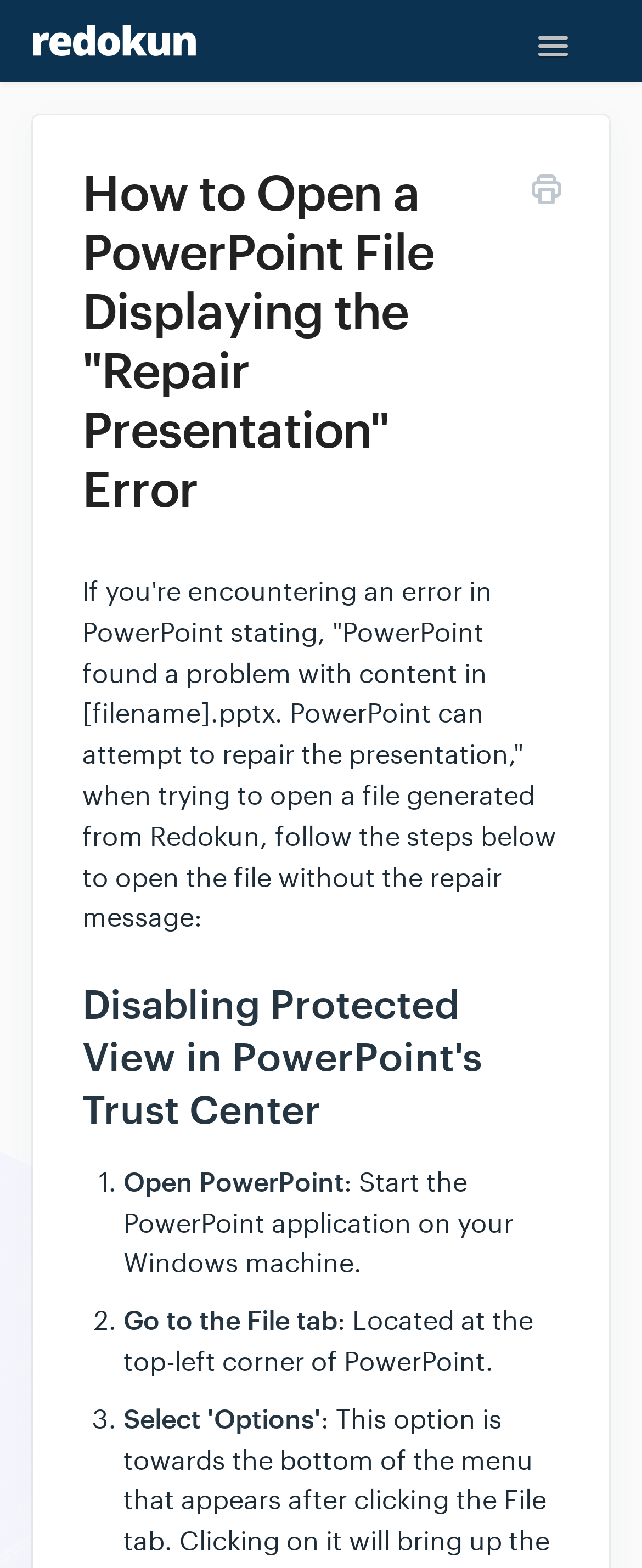Find the bounding box coordinates for the HTML element described as: "Help Center – Redokun". The coordinates should consist of four float values between 0 and 1, i.e., [left, top, right, bottom].

[0.051, 0.016, 0.436, 0.052]